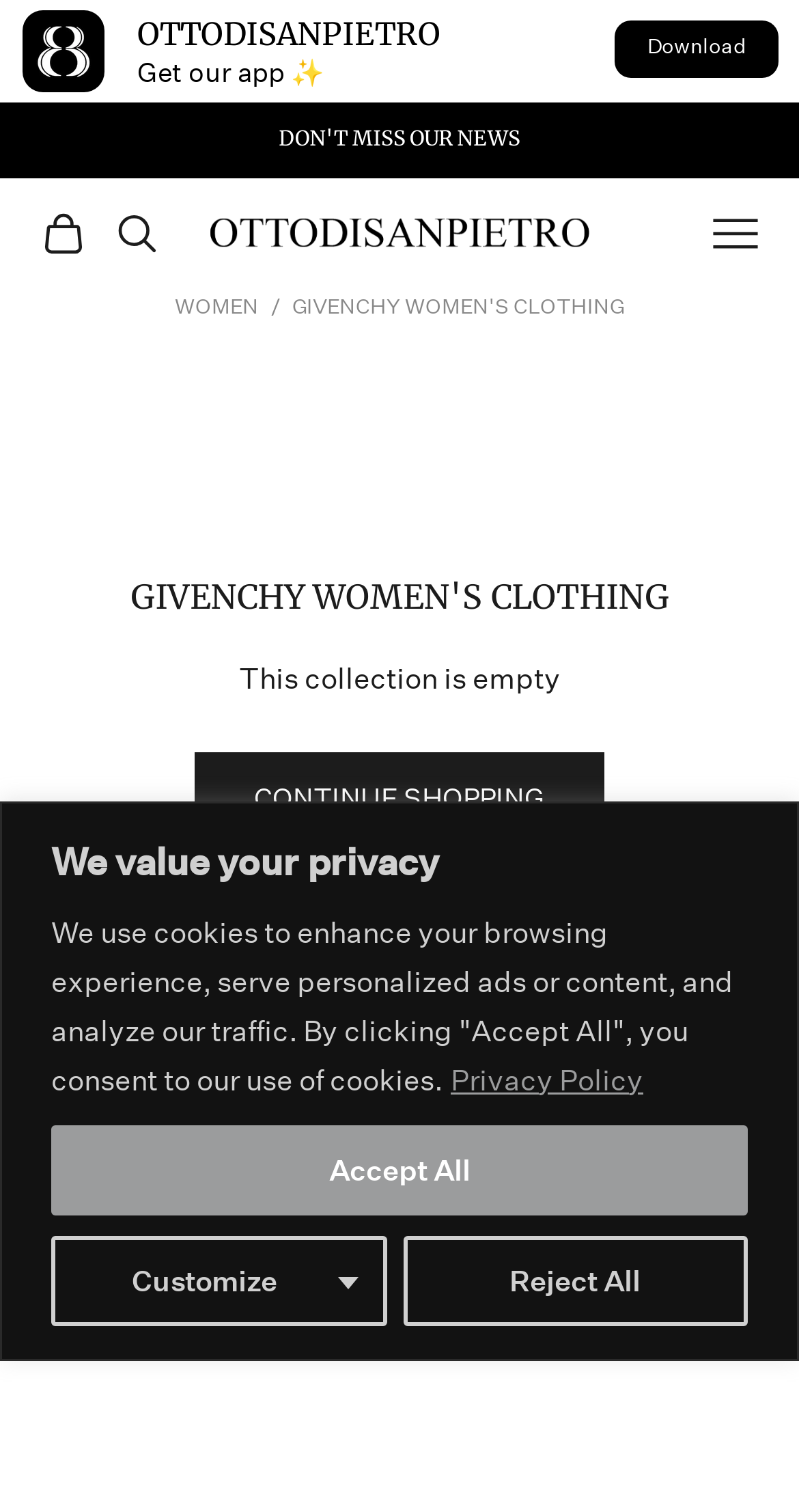Find the bounding box coordinates for the area that should be clicked to accomplish the instruction: "View women's clothing".

[0.218, 0.193, 0.324, 0.212]